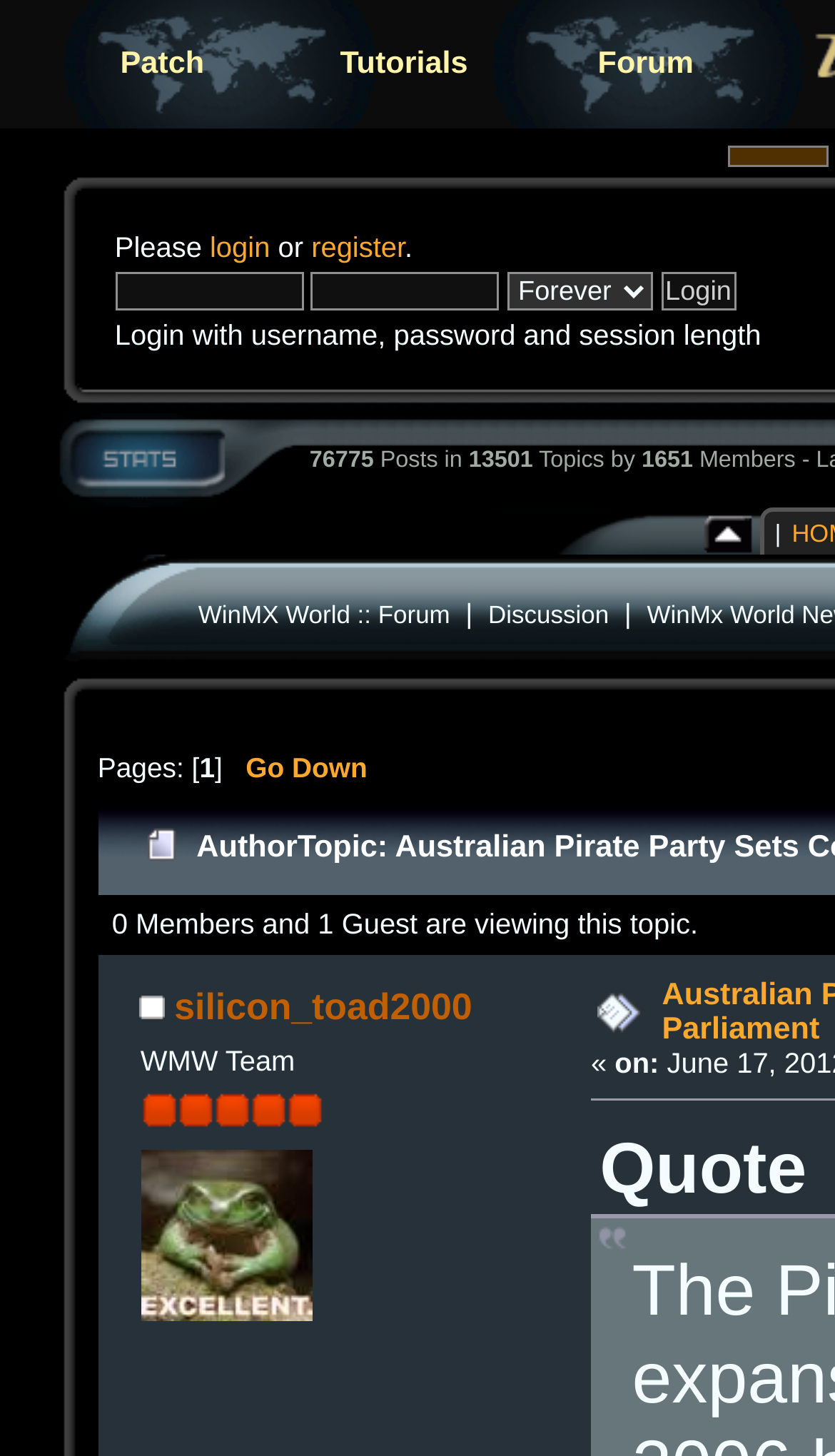Determine the bounding box coordinates for the area you should click to complete the following instruction: "Login with username and password".

[0.792, 0.187, 0.881, 0.213]